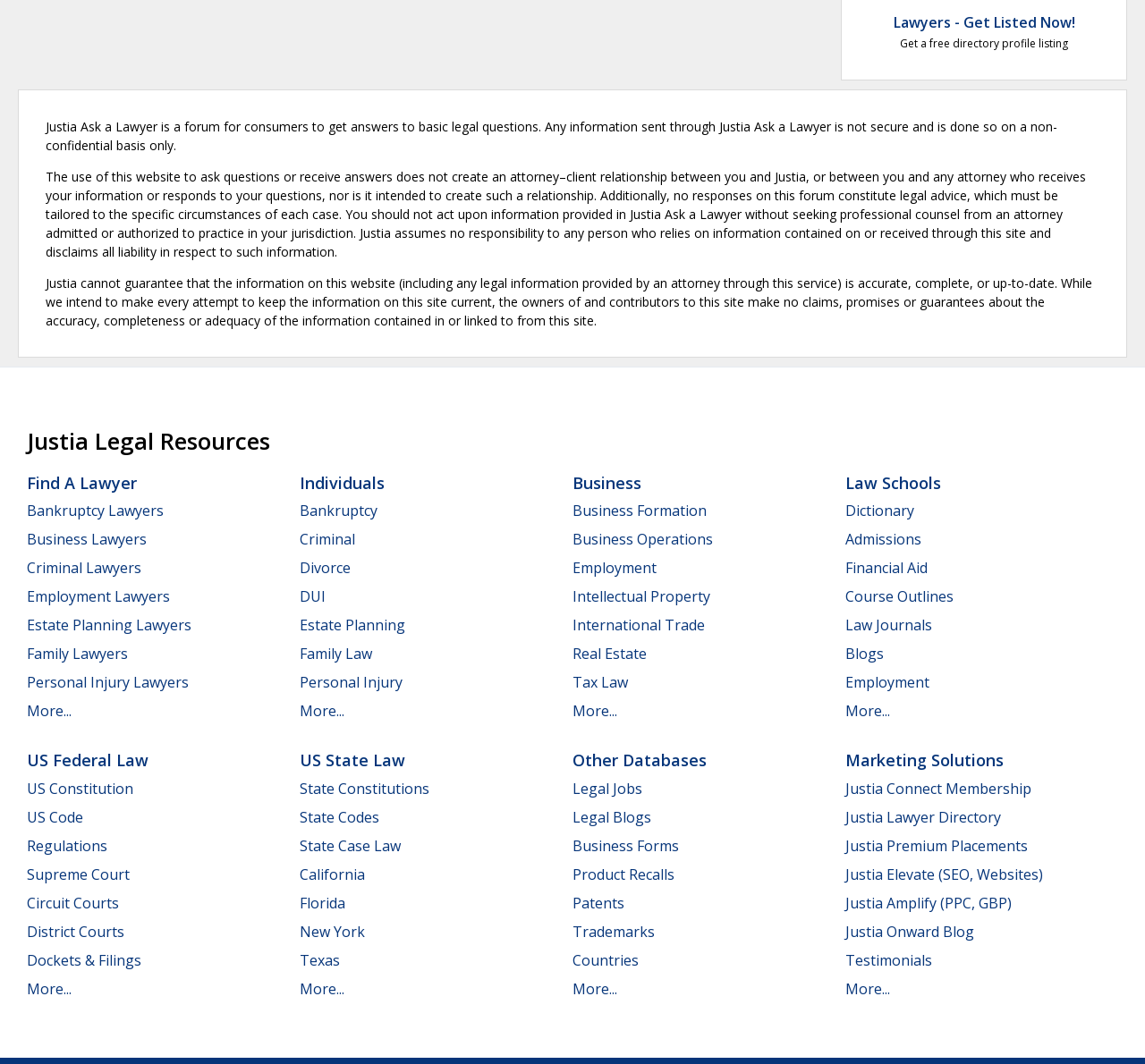Using the webpage screenshot, find the UI element described by Employment Lawyers. Provide the bounding box coordinates in the format (top-left x, top-left y, bottom-right x, bottom-right y), ensuring all values are floating point numbers between 0 and 1.

[0.023, 0.552, 0.148, 0.57]